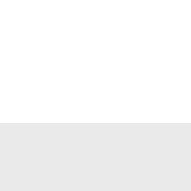What is the purpose of the article?
Please respond to the question with a detailed and informative answer.

The caption states that the narrative aims to captivate readers with stories of faith, conflict, and legacy, implying that the purpose of the article is to engage and interest readers in the stories of the martyred saints.